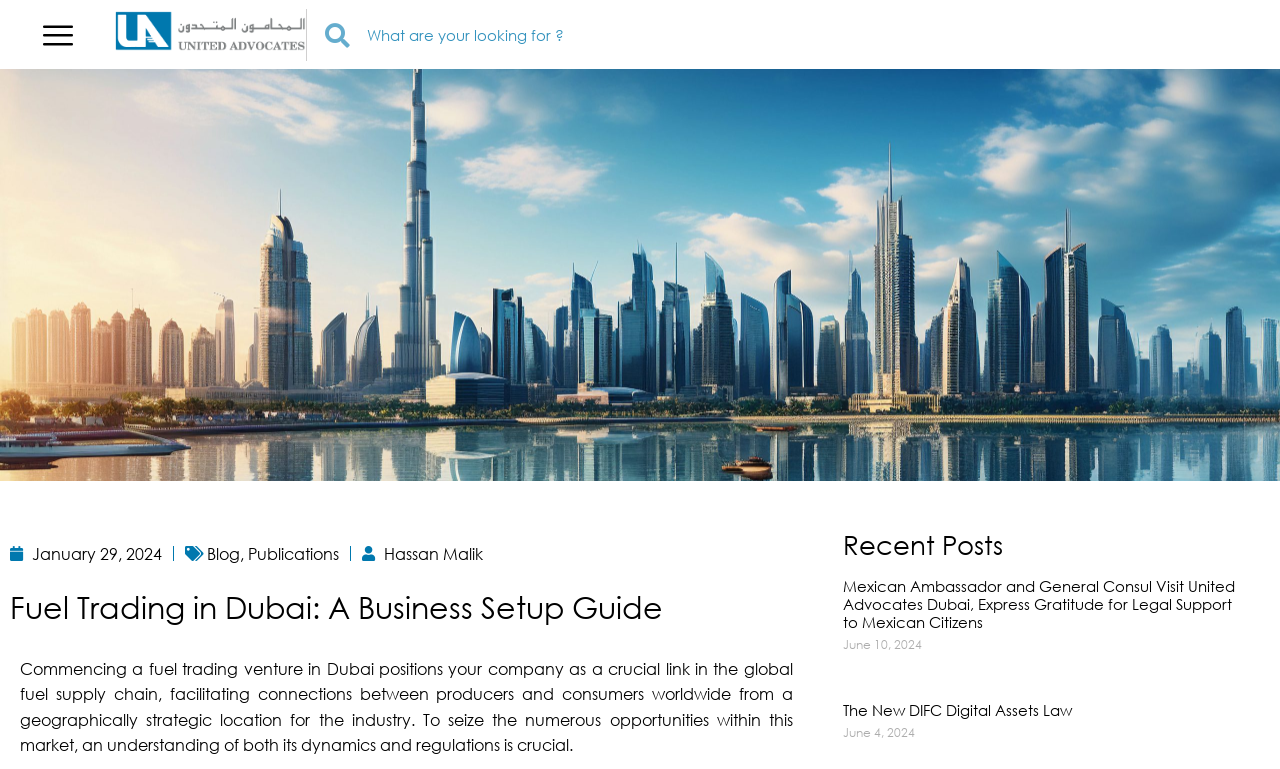Identify the bounding box coordinates for the UI element mentioned here: "parent_node: Search for: value="Search"". Provide the coordinates as four float values between 0 and 1, i.e., [left, top, right, bottom].

None